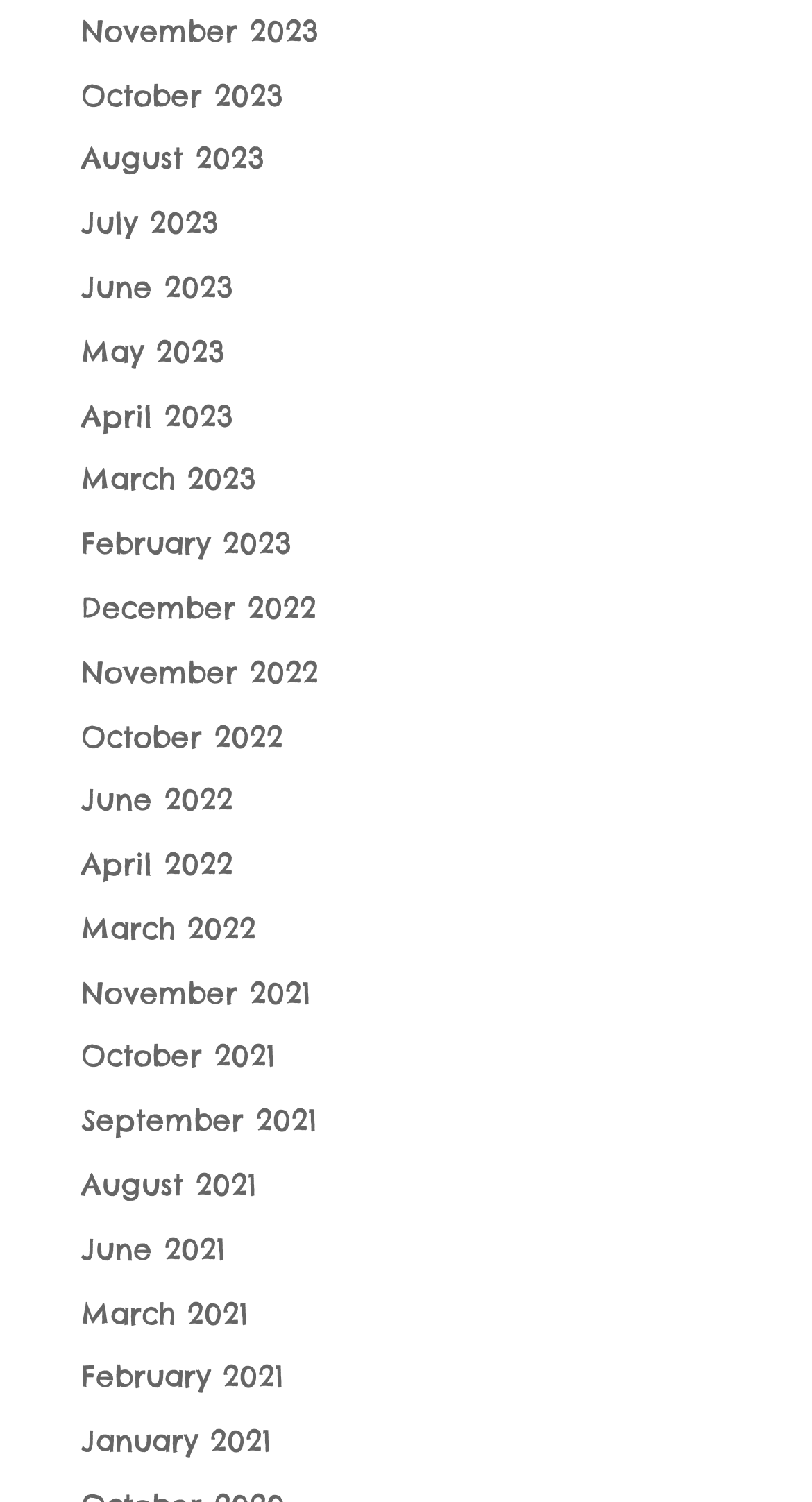How many months are listed on the webpage?
Examine the screenshot and reply with a single word or phrase.

17